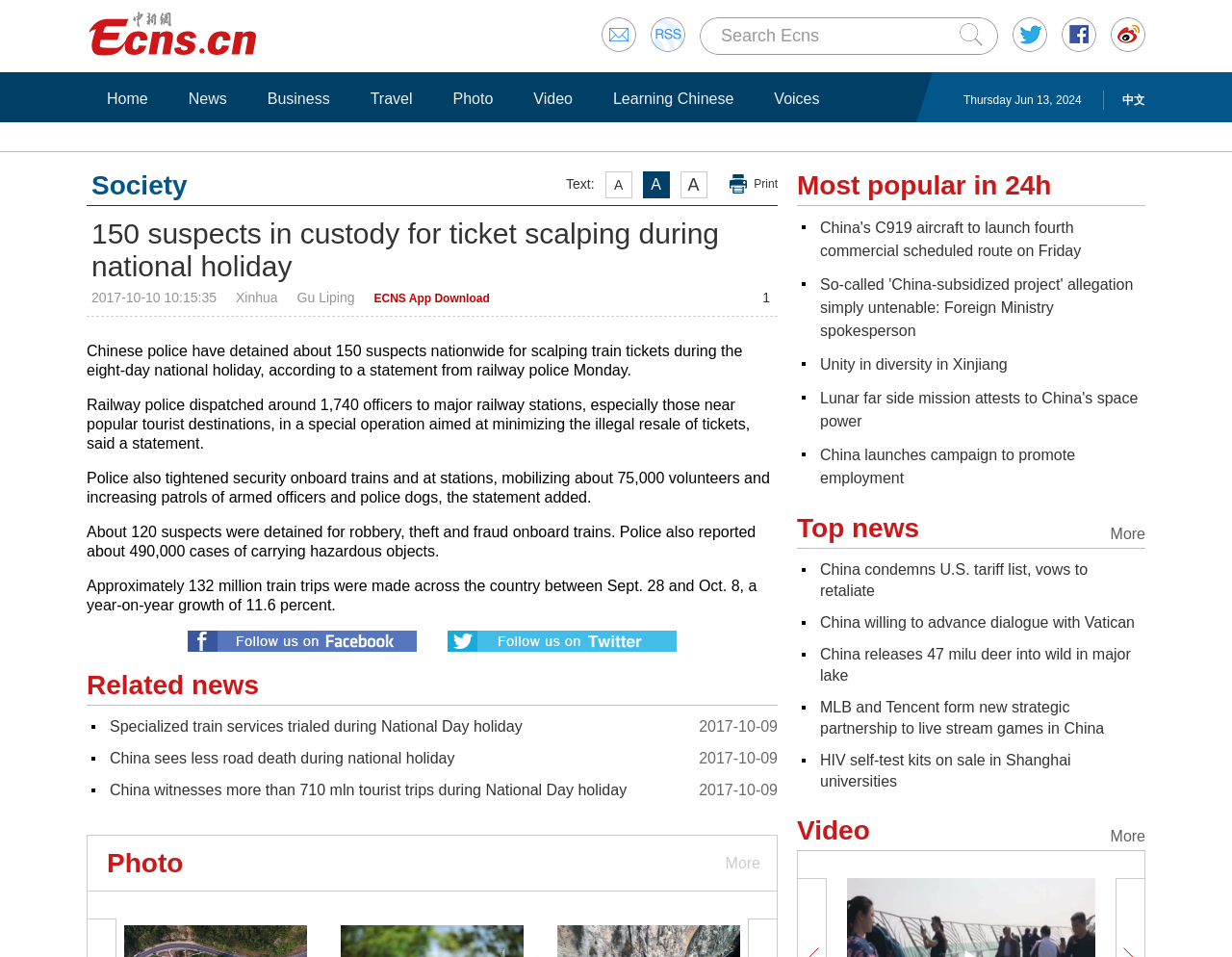Locate the bounding box coordinates of the area where you should click to accomplish the instruction: "Click submit".

[0.779, 0.024, 0.798, 0.048]